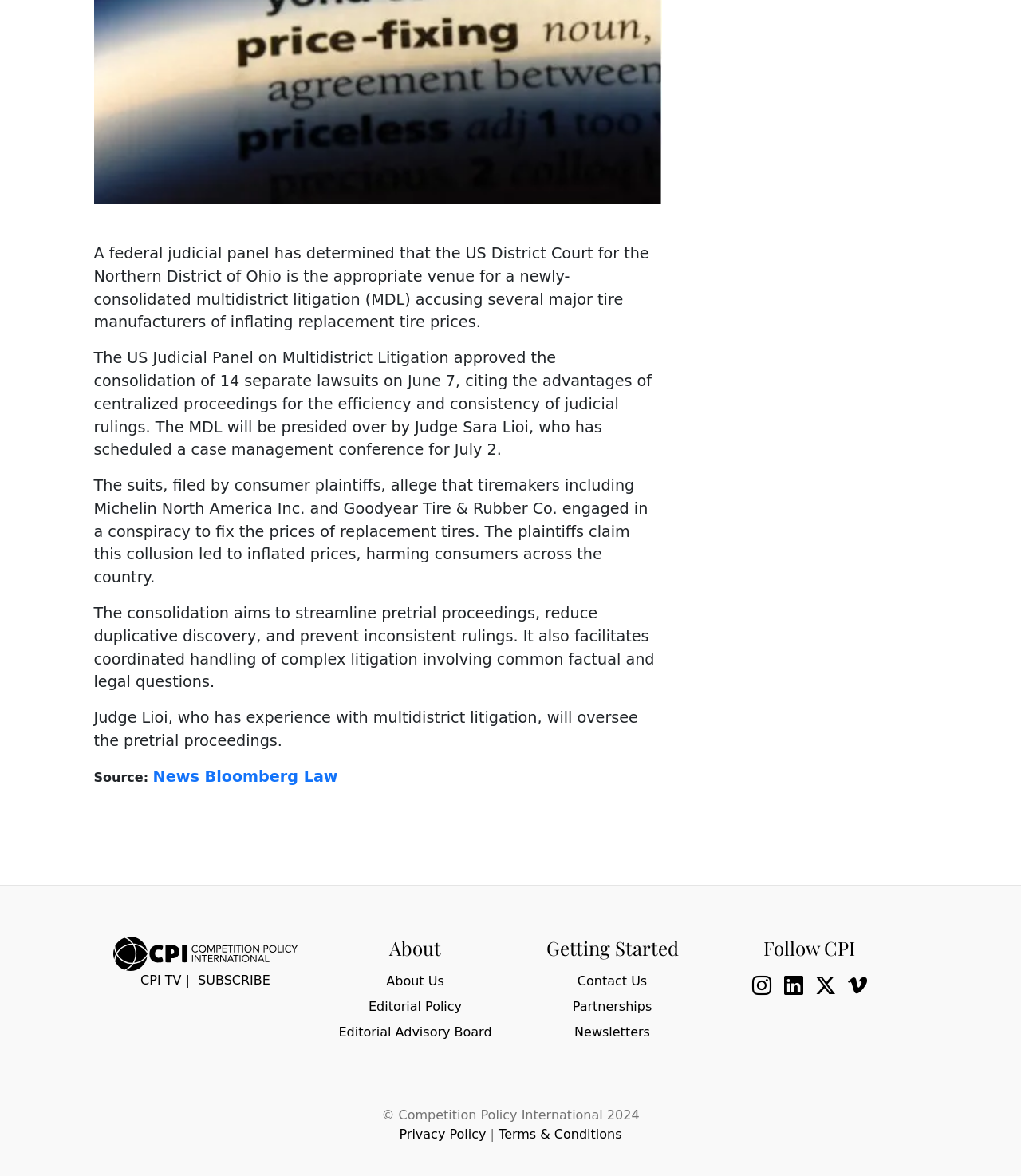Answer this question in one word or a short phrase: What is the topic of the news article?

Tire manufacturers lawsuit